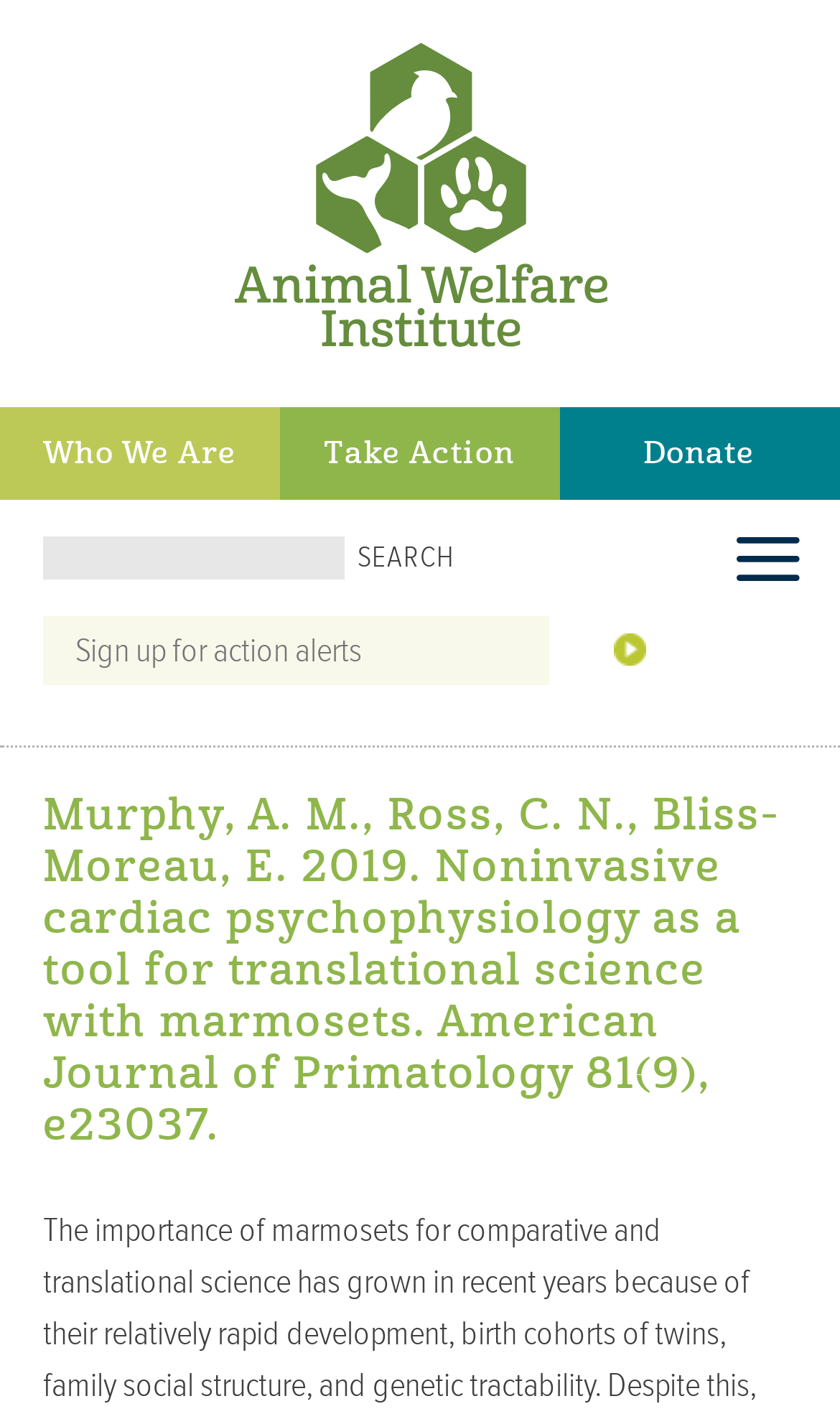Using the description "name="op" value="Search"", predict the bounding box of the relevant HTML element.

[0.41, 0.378, 0.558, 0.412]